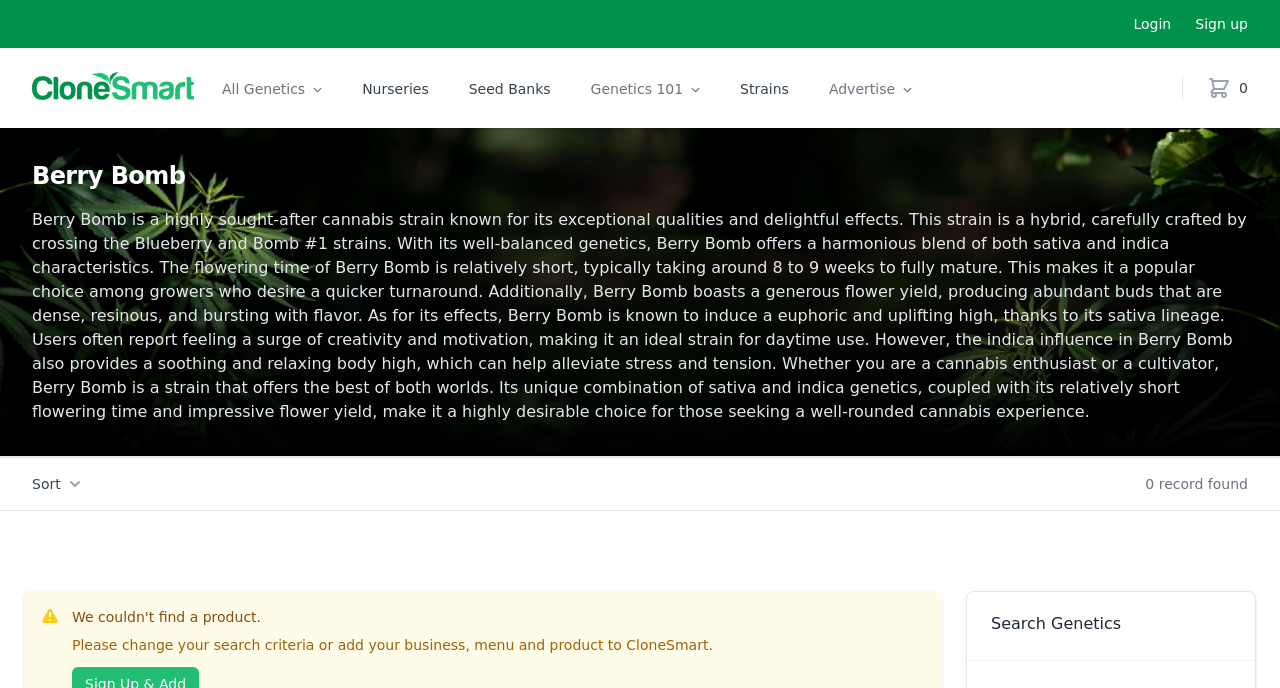Give a detailed account of the webpage.

The webpage is about the Berry Bomb cannabis strain, providing detailed information about its characteristics, effects, and growing features. At the top right corner, there are two links, "Login" and "Sign up", followed by a navigation menu with several options, including "CloneSmart", "Nurseries", "Seed Banks", "Strains", and "Advertise". Below the navigation menu, there is a prominent heading "Berry Bomb" that introduces the strain.

The main content of the webpage is a lengthy text that describes the Berry Bomb strain, its genetics, flowering time, yield, and effects on users. The text is divided into paragraphs, providing a comprehensive overview of the strain's characteristics. The text is positioned in the middle of the webpage, spanning from the top to the bottom.

On the top left corner, there is a logo image of "CloneSmart", accompanied by a button "All Genetics". Below the logo, there are several buttons and links, including "Nurseries", "Seed Banks", "Strains", and "Advertise", each with a small icon next to it. On the top right corner, there is a button "0 items in cart, view bag".

Below the main content, there is a section with a button "Sort" and a message "0 record found". This section appears to be a search result area, with a heading "We couldn't find a product." and a suggestion to change the search criteria or add a business, menu, and product to CloneSmart. There is also a heading "Search Genetics" on the right side of this section.

Overall, the webpage is focused on providing detailed information about the Berry Bomb cannabis strain, with a clean and organized layout that makes it easy to navigate and read.